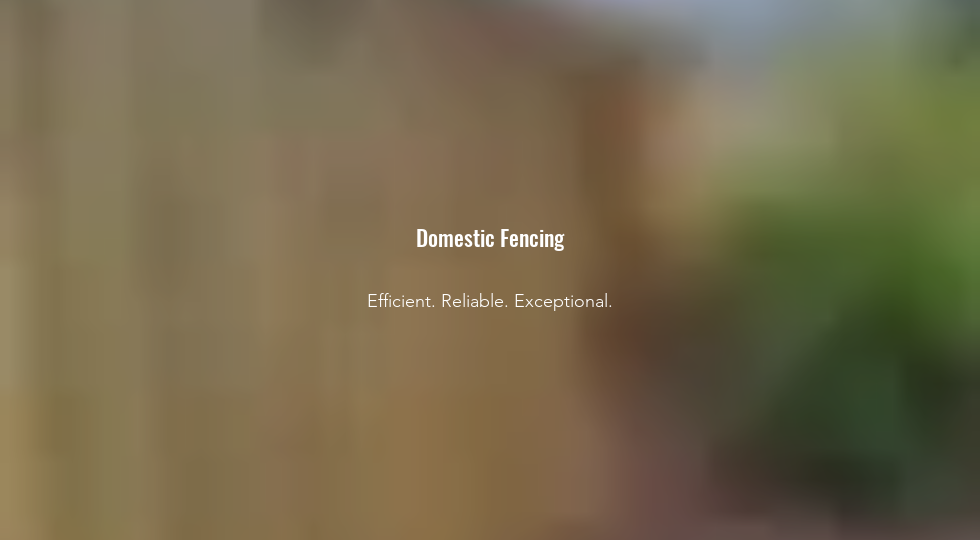What are the qualities associated with the fencing offerings?
Please provide a single word or phrase in response based on the screenshot.

Efficient, Reliable, Exceptional